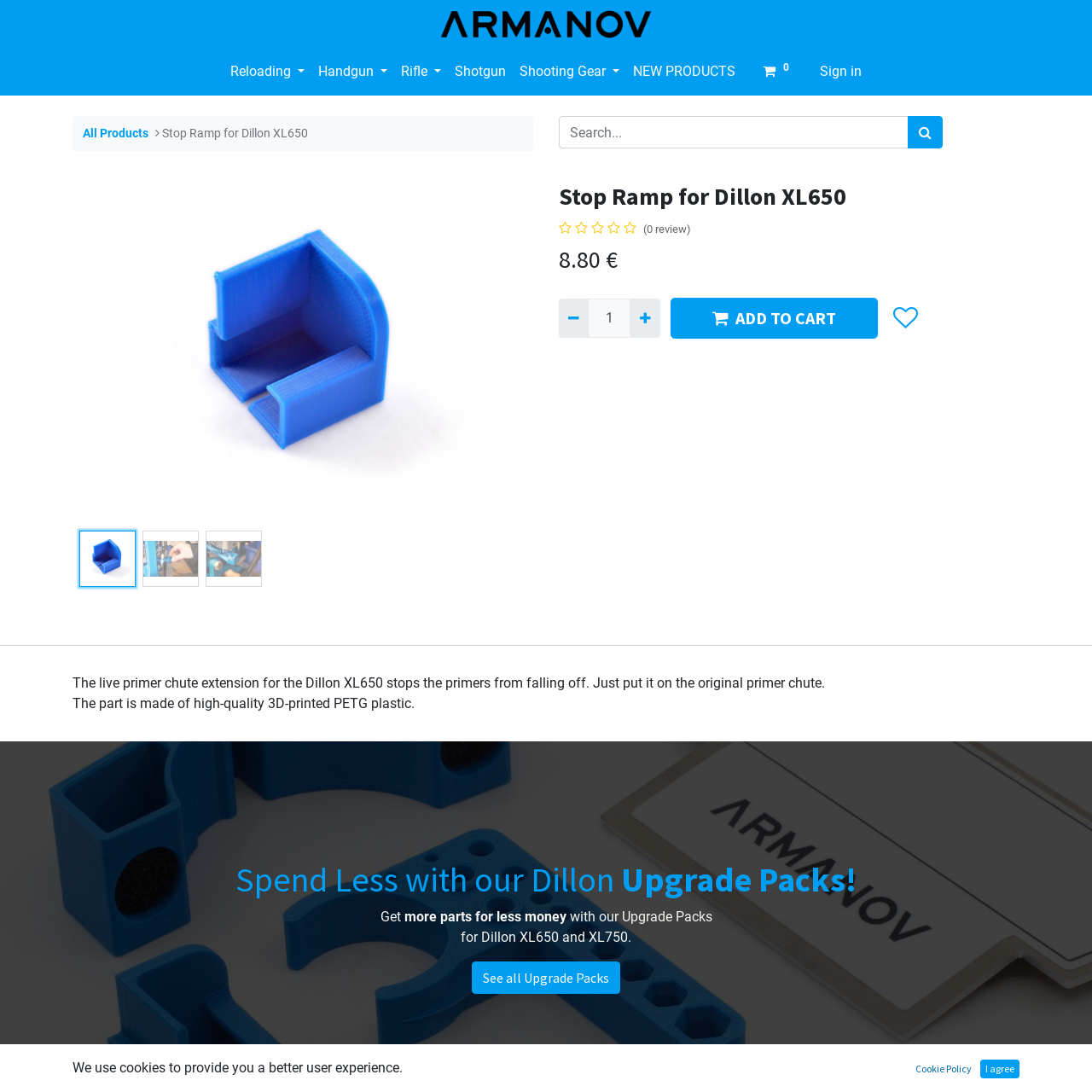Deliver a detailed narrative of the webpage's visual and textual elements.

This webpage is an e-commerce product page for a "Stop Ramp for Dillon XL650" on the Armanov Shop website. At the top, there is a logo of Armanov Shop on the left, followed by a navigation menu with links to "Reloading", "Handgun", "Rifle", "Shotgun", "Shooting Gear", and "NEW PRODUCTS". On the right side, there is a search bar and a link to "Sign in".

Below the navigation menu, there is a large image of the product, accompanied by a heading with the product name and a brief description. There are also buttons to navigate through product images and a review section with zero reviews.

On the right side of the product image, there is a section with product details, including the price (8.80 €) and options to add or remove the product from the cart. There is also a button to add the product to the wishlist.

Below the product details, there is a section with a brief product description, followed by a heading and a paragraph about the product's features. Further down, there is a section promoting "Dillon Upgrade Packs" with a link to see all available packs.

At the bottom of the page, there is a cookie policy notification with a link to the cookie policy and a button to agree to the terms. Additionally, there is a small text at the top of the page reminding users to press the "esc" key to exit full-screen mode.